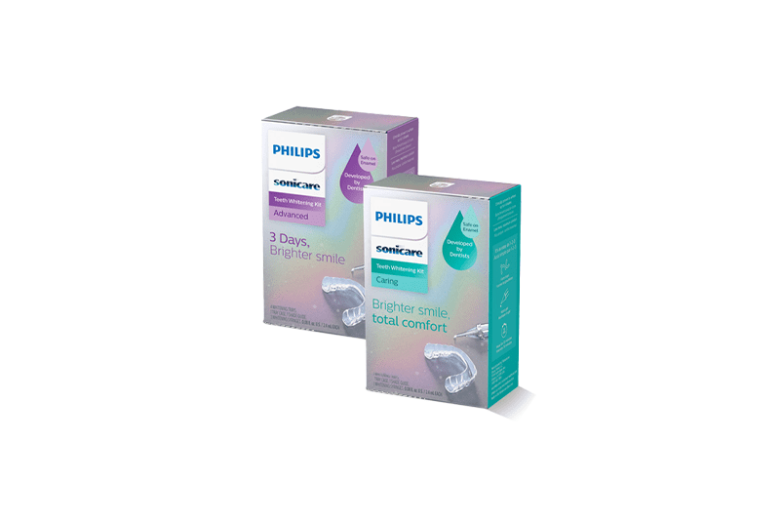What is the primary concern of the teeth whitening kits?
Identify the answer in the screenshot and reply with a single word or phrase.

Enamel safety and comfort